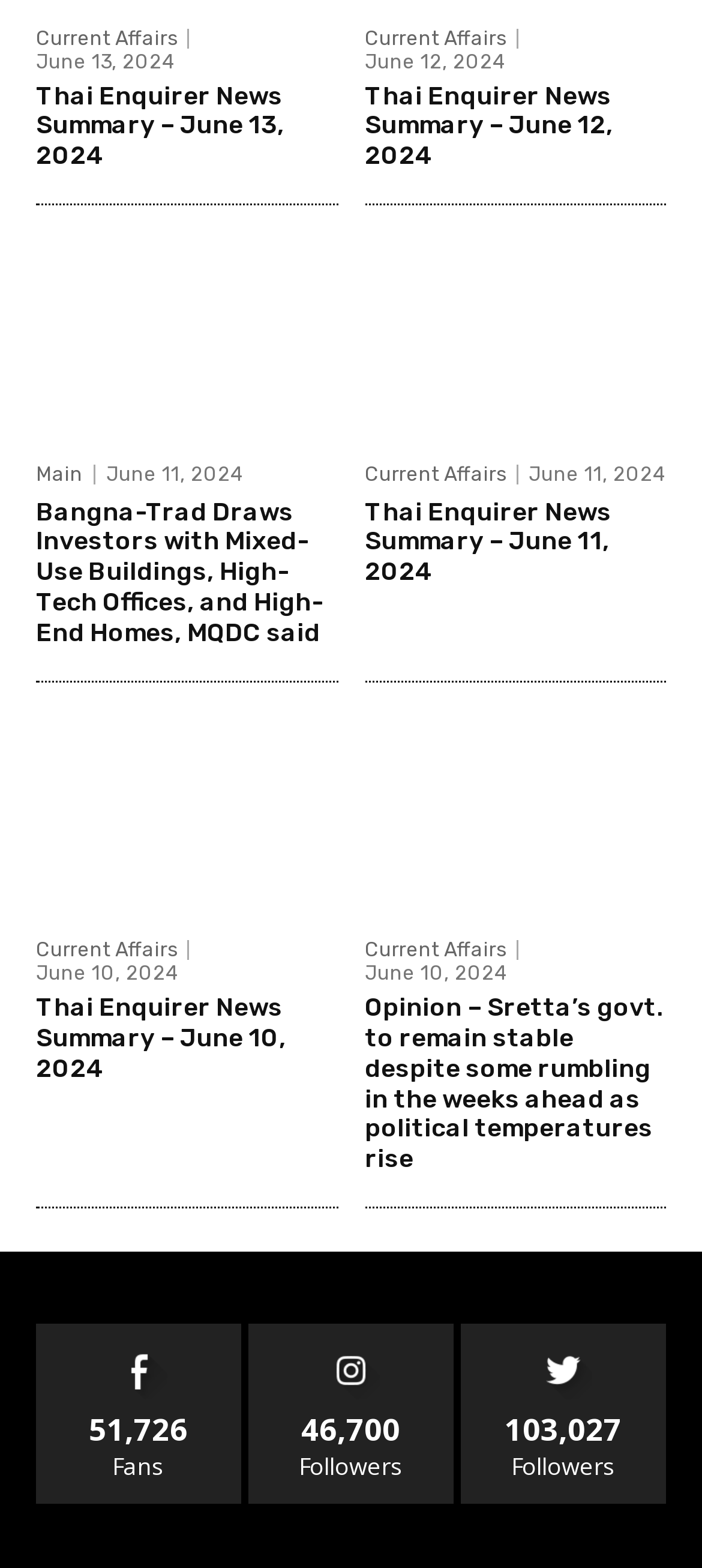Find and provide the bounding box coordinates for the UI element described with: "Current Affairs".

[0.051, 0.6, 0.269, 0.612]